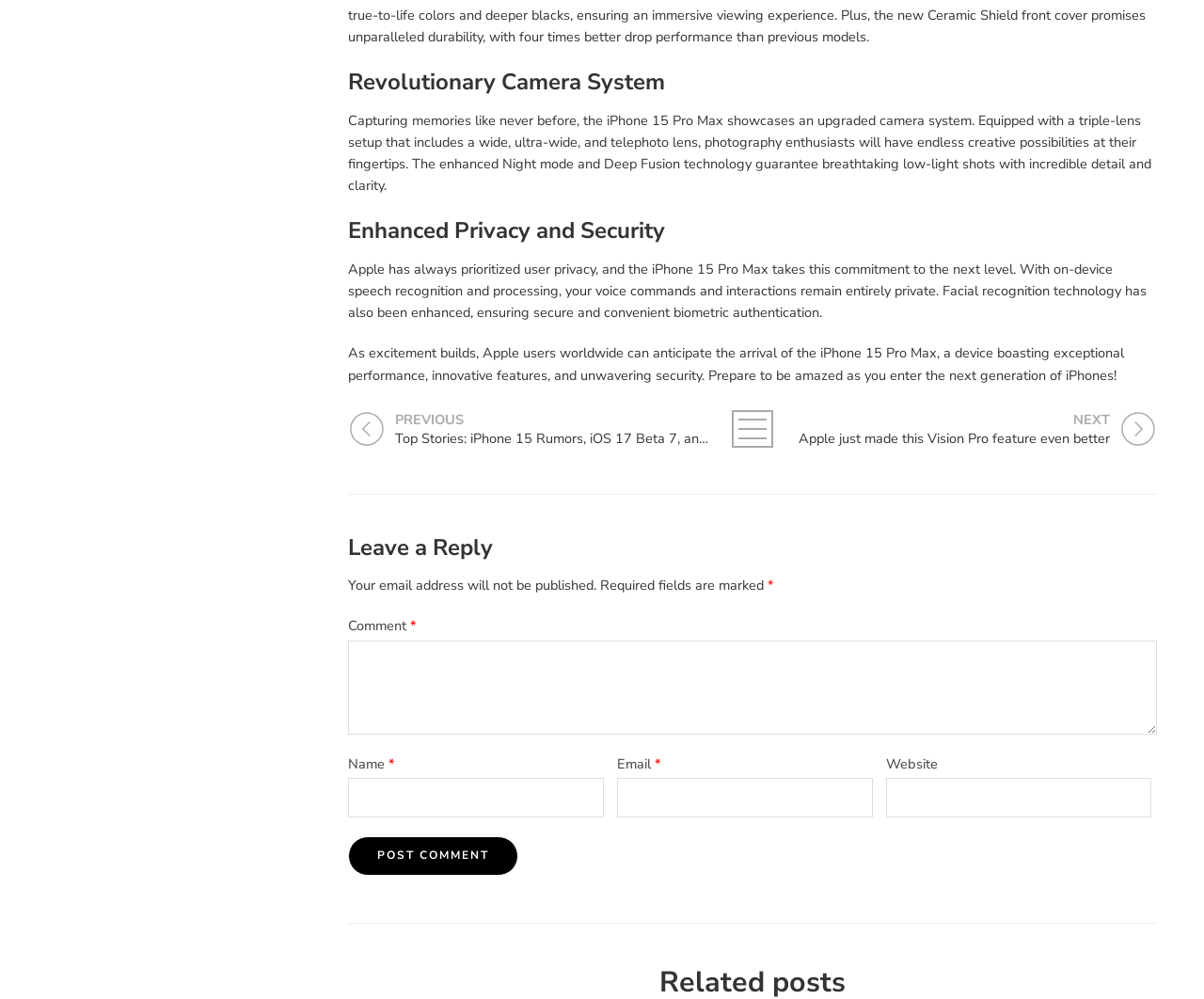Respond with a single word or phrase for the following question: 
What is the purpose of the 'Leave a Reply' section?

To comment on the blog post